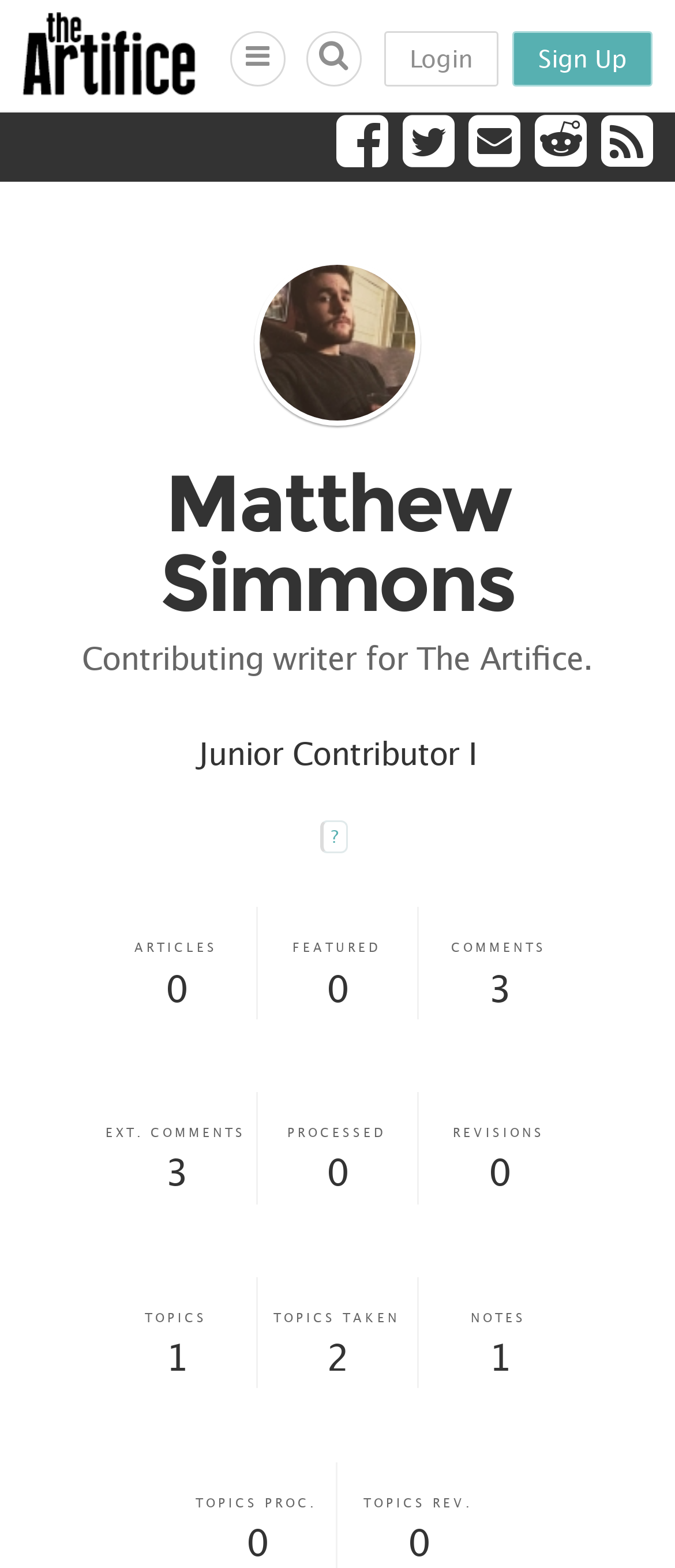Bounding box coordinates are specified in the format (top-left x, top-left y, bottom-right x, bottom-right y). All values are floating point numbers bounded between 0 and 1. Please provide the bounding box coordinate of the region this sentence describes: title="The Artifice RSS Feed"

[0.891, 0.087, 0.967, 0.107]